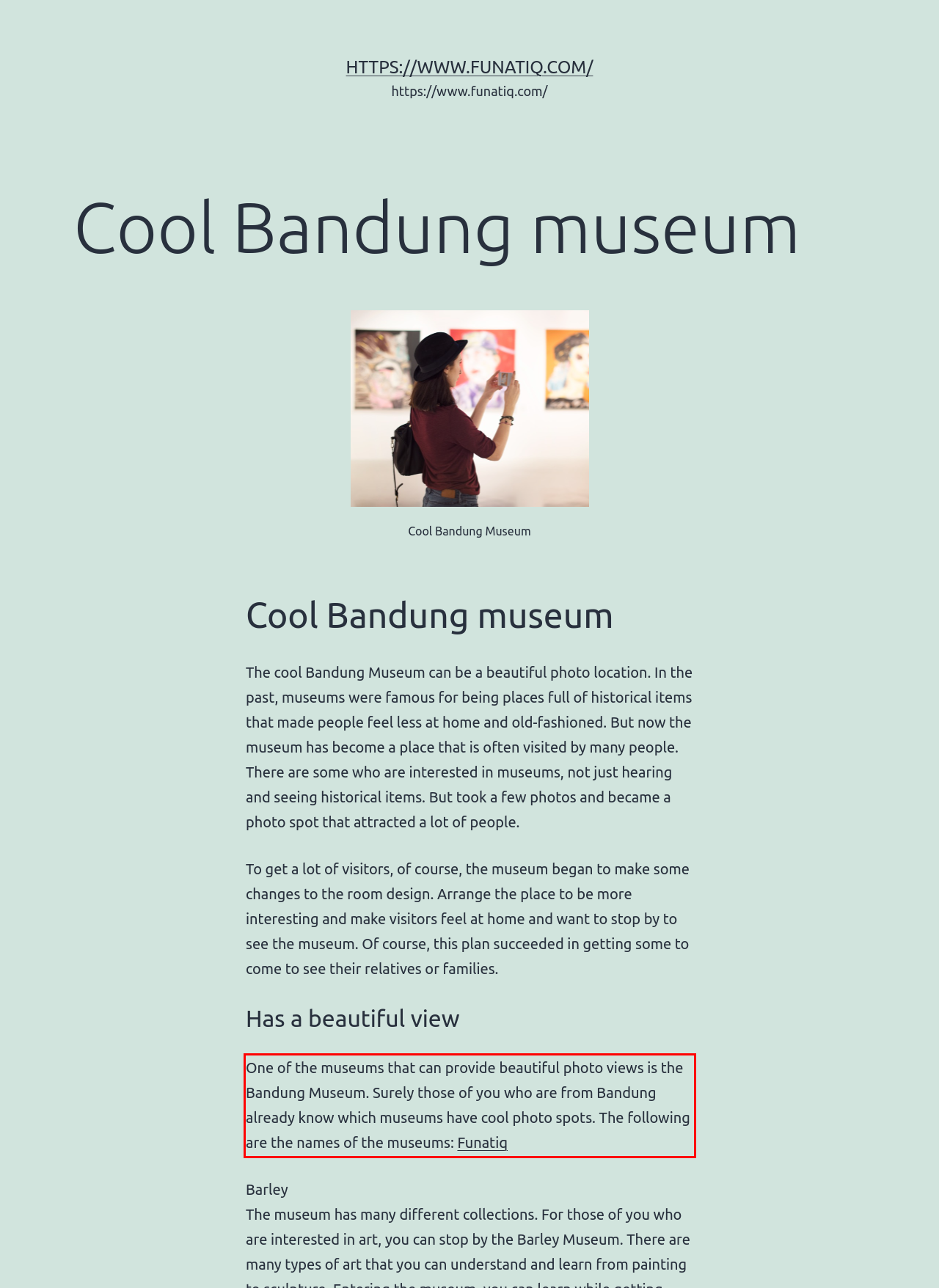The screenshot provided shows a webpage with a red bounding box. Apply OCR to the text within this red bounding box and provide the extracted content.

One of the museums that can provide beautiful photo views is the Bandung Museum. Surely those of you who are from Bandung already know which museums have cool photo spots. The following are the names of the museums: Funatiq